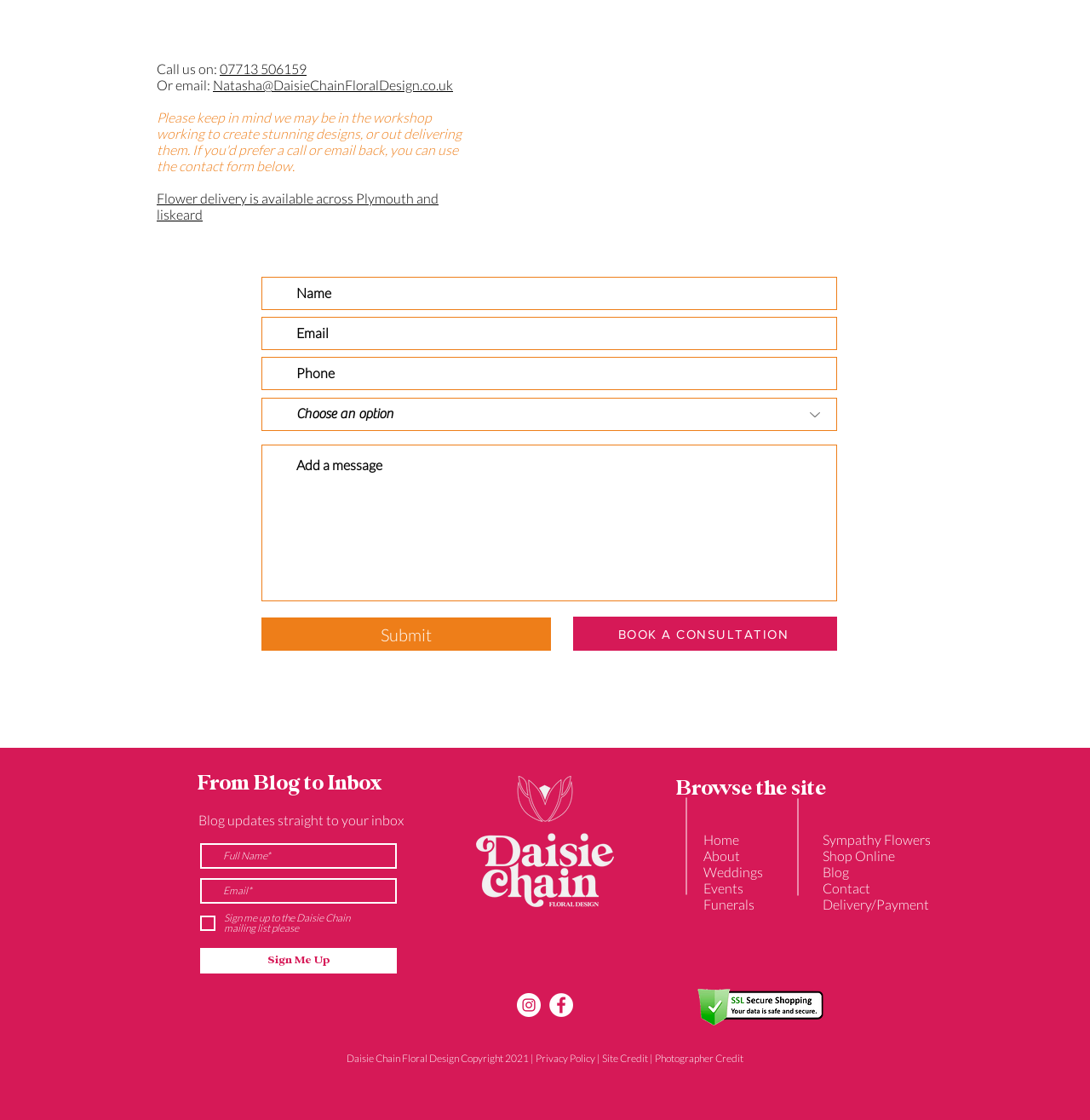Determine the bounding box for the UI element as described: "Contact". The coordinates should be represented as four float numbers between 0 and 1, formatted as [left, top, right, bottom].

[0.755, 0.787, 0.798, 0.8]